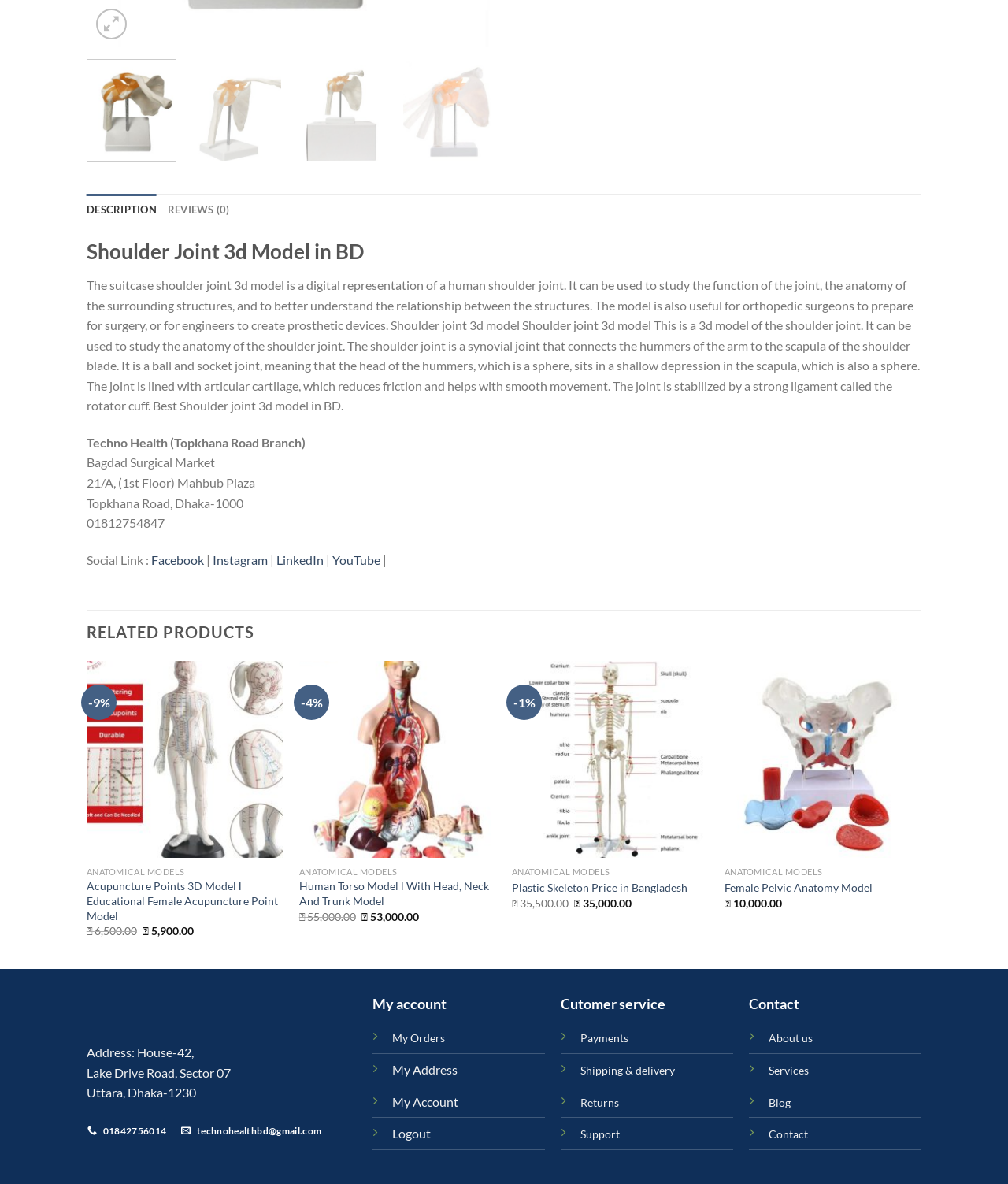Locate the bounding box of the UI element with the following description: "Shipping & delivery".

[0.576, 0.897, 0.67, 0.91]